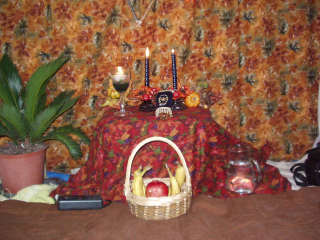What is the significance of the flowers and decorative items?
Please ensure your answer is as detailed and informative as possible.

The flowers and decorative items surrounding the candles on the altar contribute to the celebratory decor, adding to the festive spirit of the Sukkot celebration. They enhance the overall aesthetic of the altar area, making it feel more vibrant and joyful.